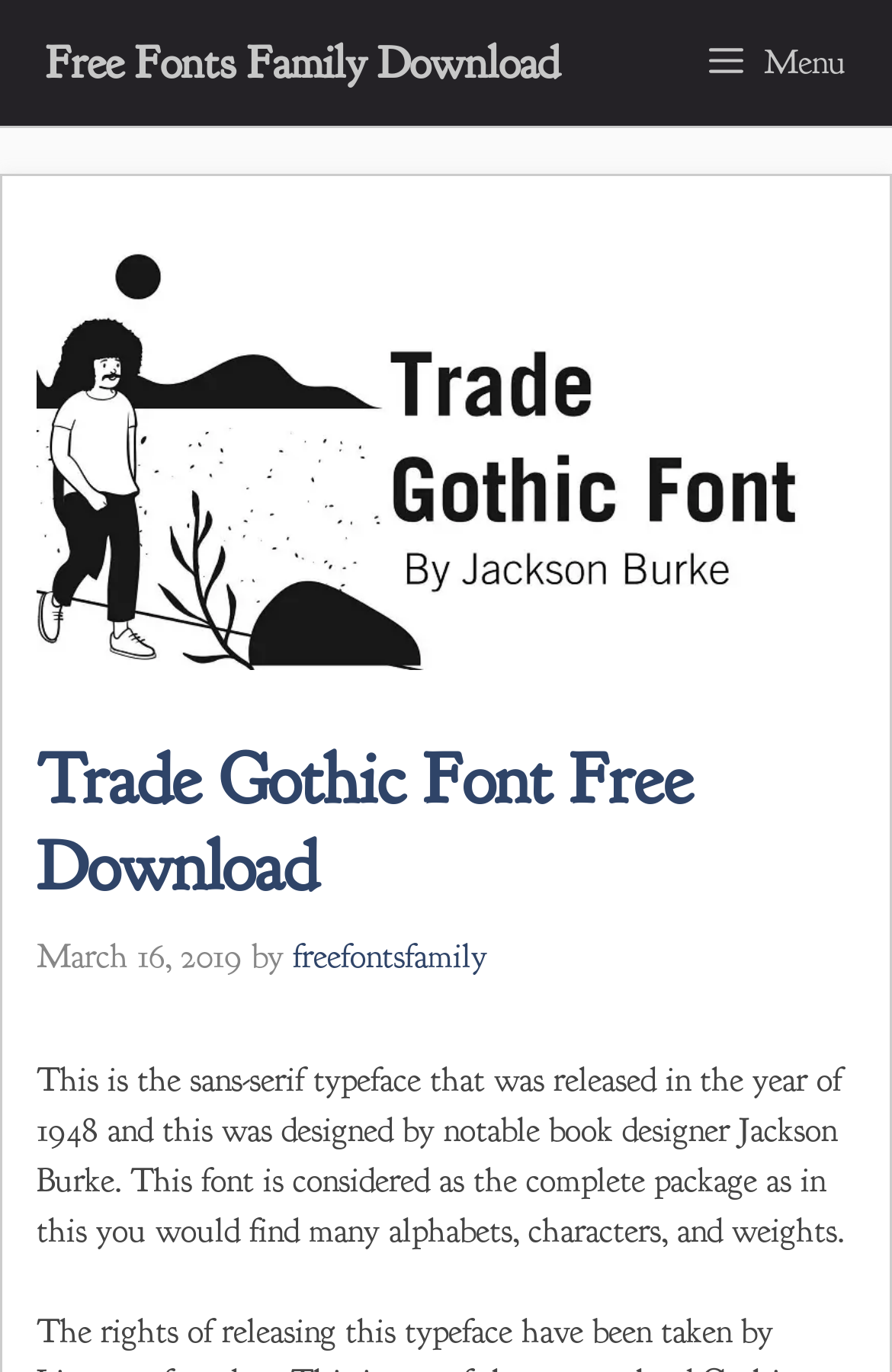What is the name of the author of the webpage content?
Provide an in-depth answer to the question, covering all aspects.

I found the answer by analyzing the link element on the webpage, which indicates the author's name as freefontsfamily.